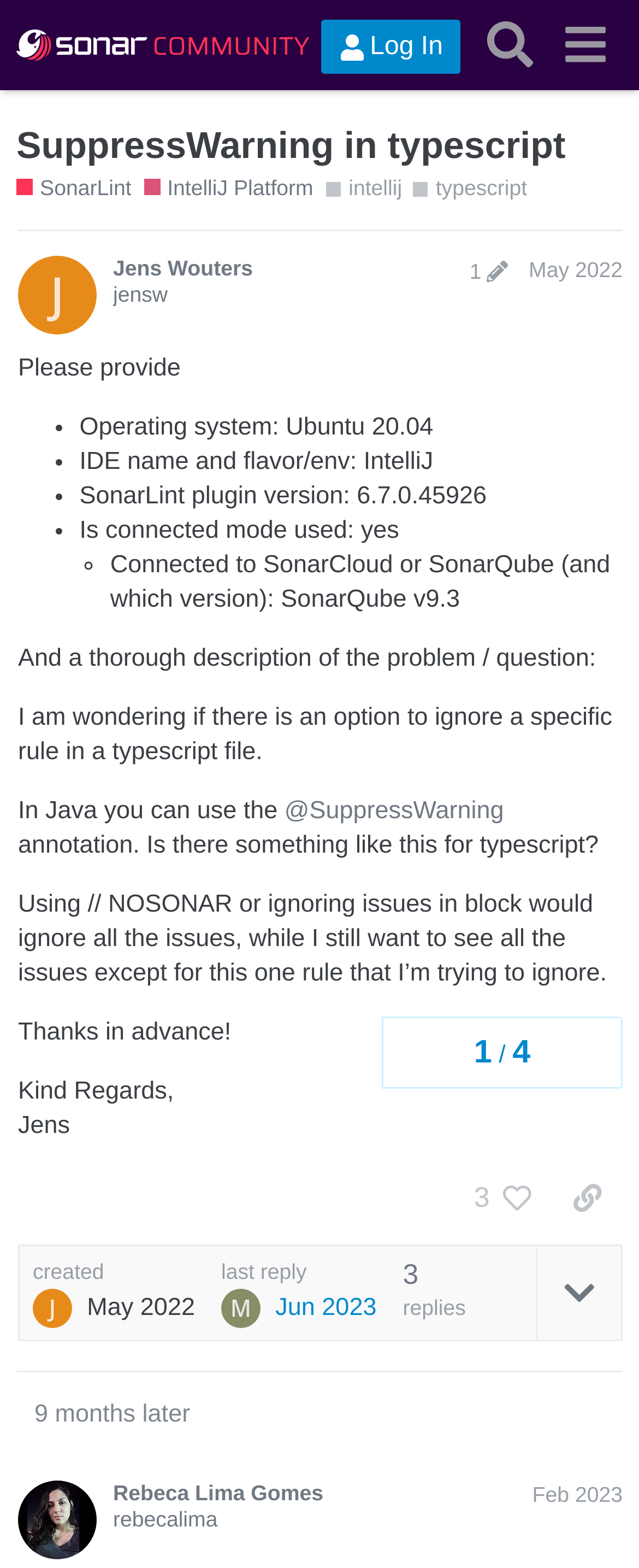Find the bounding box of the element with the following description: "last reply Jun 2023". The coordinates must be four float numbers between 0 and 1, formatted as [left, top, right, bottom].

[0.346, 0.804, 0.589, 0.847]